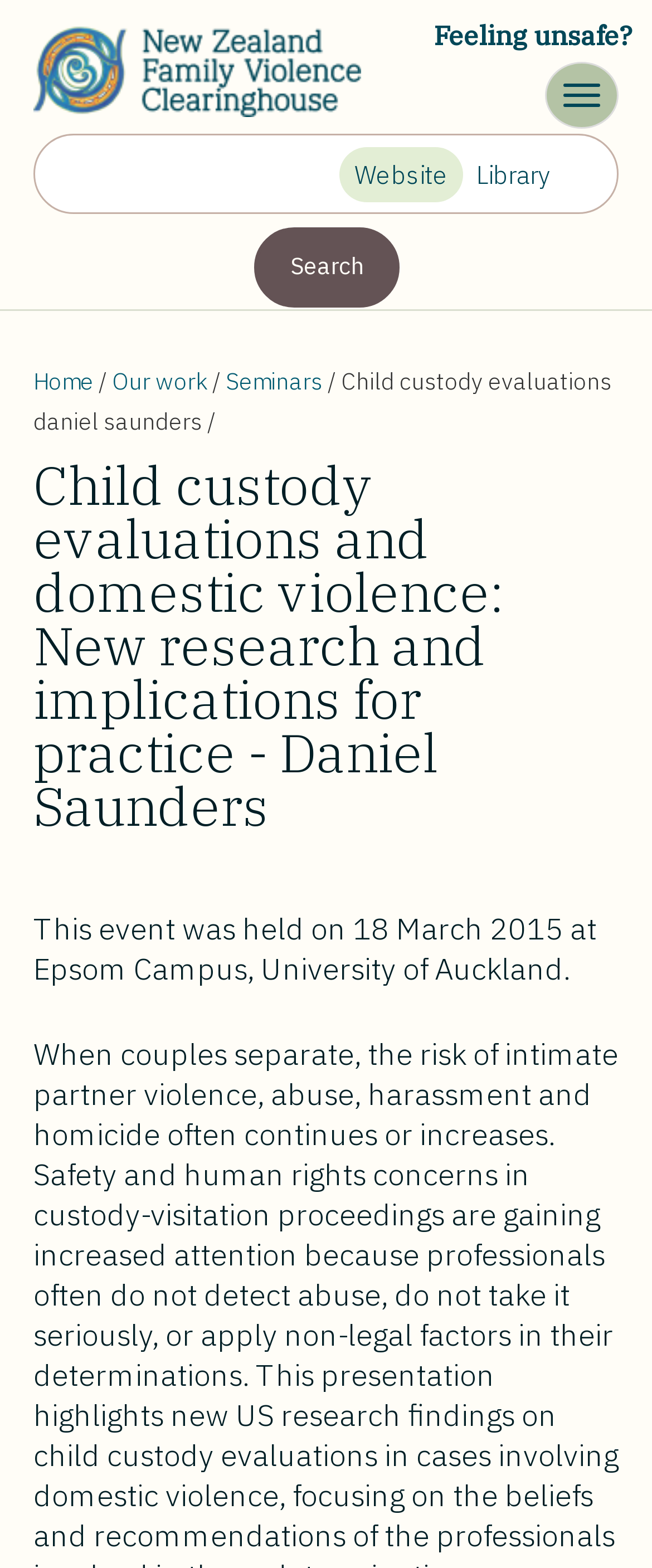Locate the bounding box coordinates of the area you need to click to fulfill this instruction: 'Read the 'Feeling unsafe?' information'. The coordinates must be in the form of four float numbers ranging from 0 to 1: [left, top, right, bottom].

[0.665, 0.012, 0.97, 0.033]